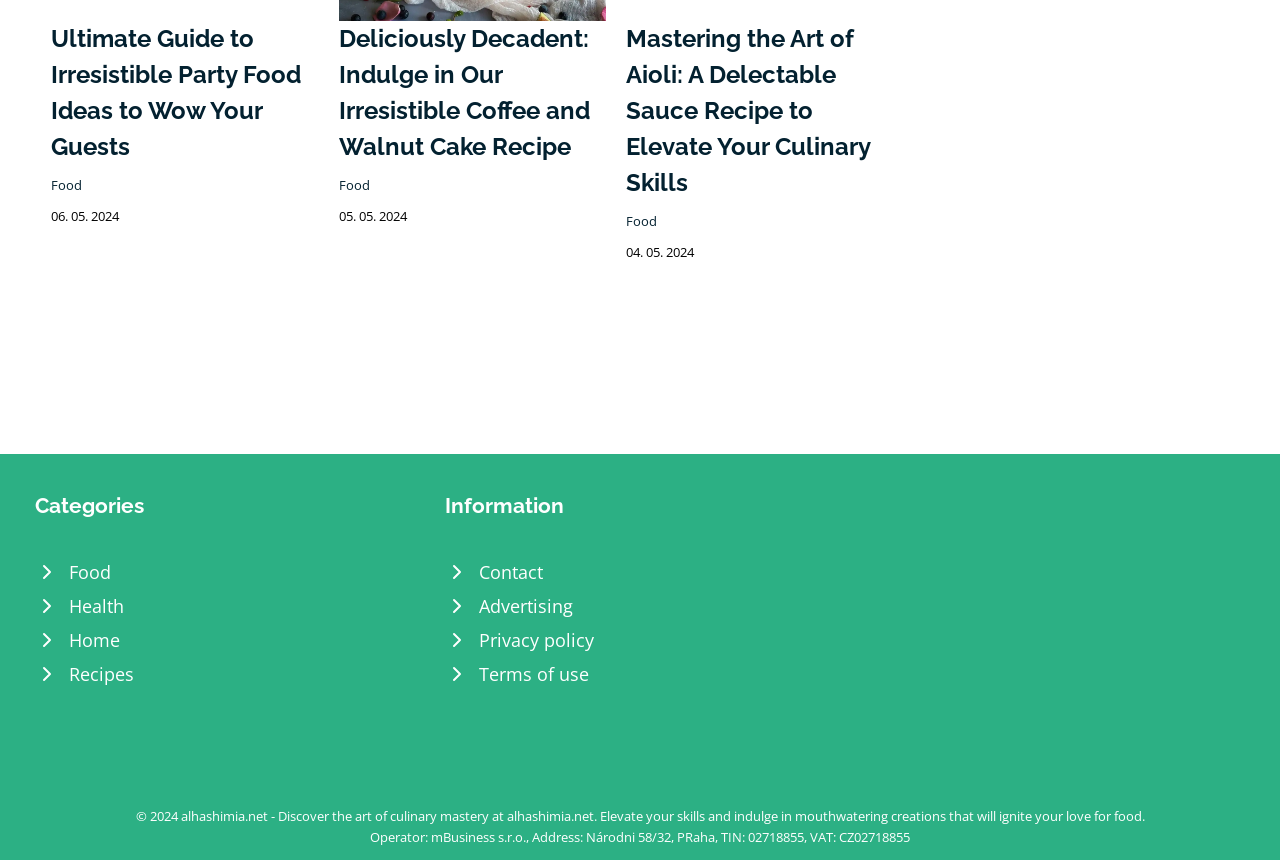Highlight the bounding box coordinates of the region I should click on to meet the following instruction: "Click on the 'Contact' link".

[0.348, 0.645, 0.652, 0.685]